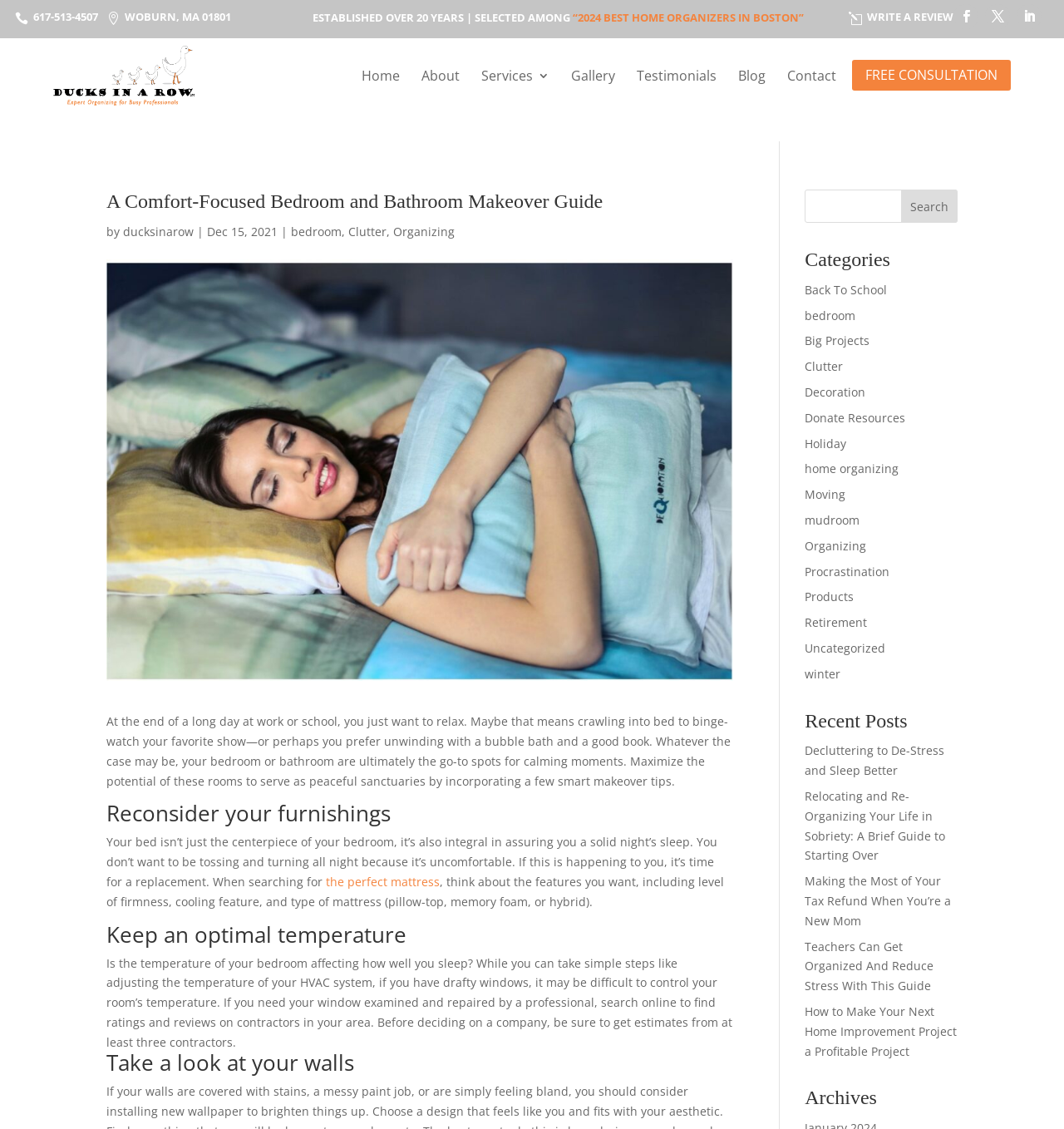Identify the bounding box coordinates necessary to click and complete the given instruction: "Click the 'Home' link".

[0.34, 0.039, 0.376, 0.095]